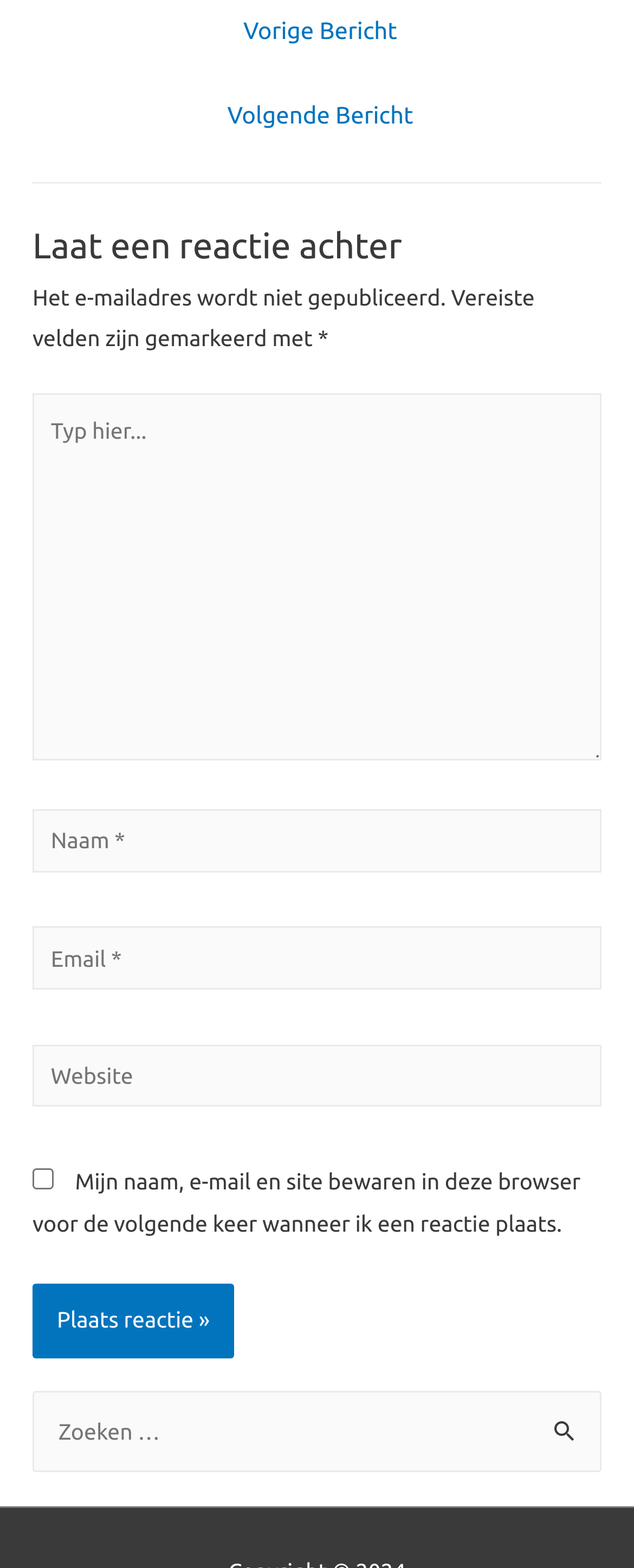Identify the bounding box coordinates of the element to click to follow this instruction: 'Search for something'. Ensure the coordinates are four float values between 0 and 1, provided as [left, top, right, bottom].

[0.051, 0.887, 0.949, 0.939]